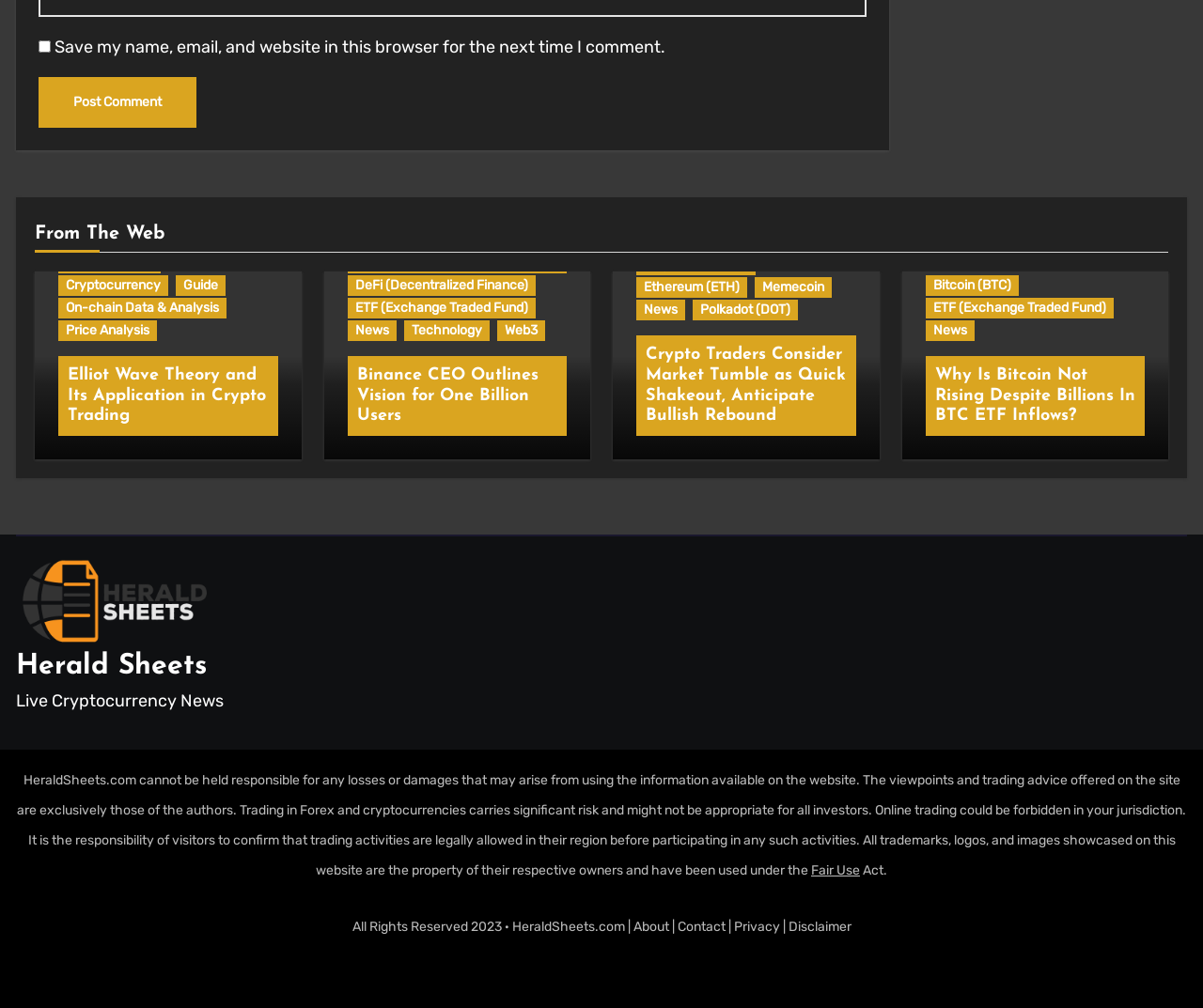Locate the bounding box coordinates of the element I should click to achieve the following instruction: "Click the 'Post Comment' button".

[0.032, 0.076, 0.163, 0.127]